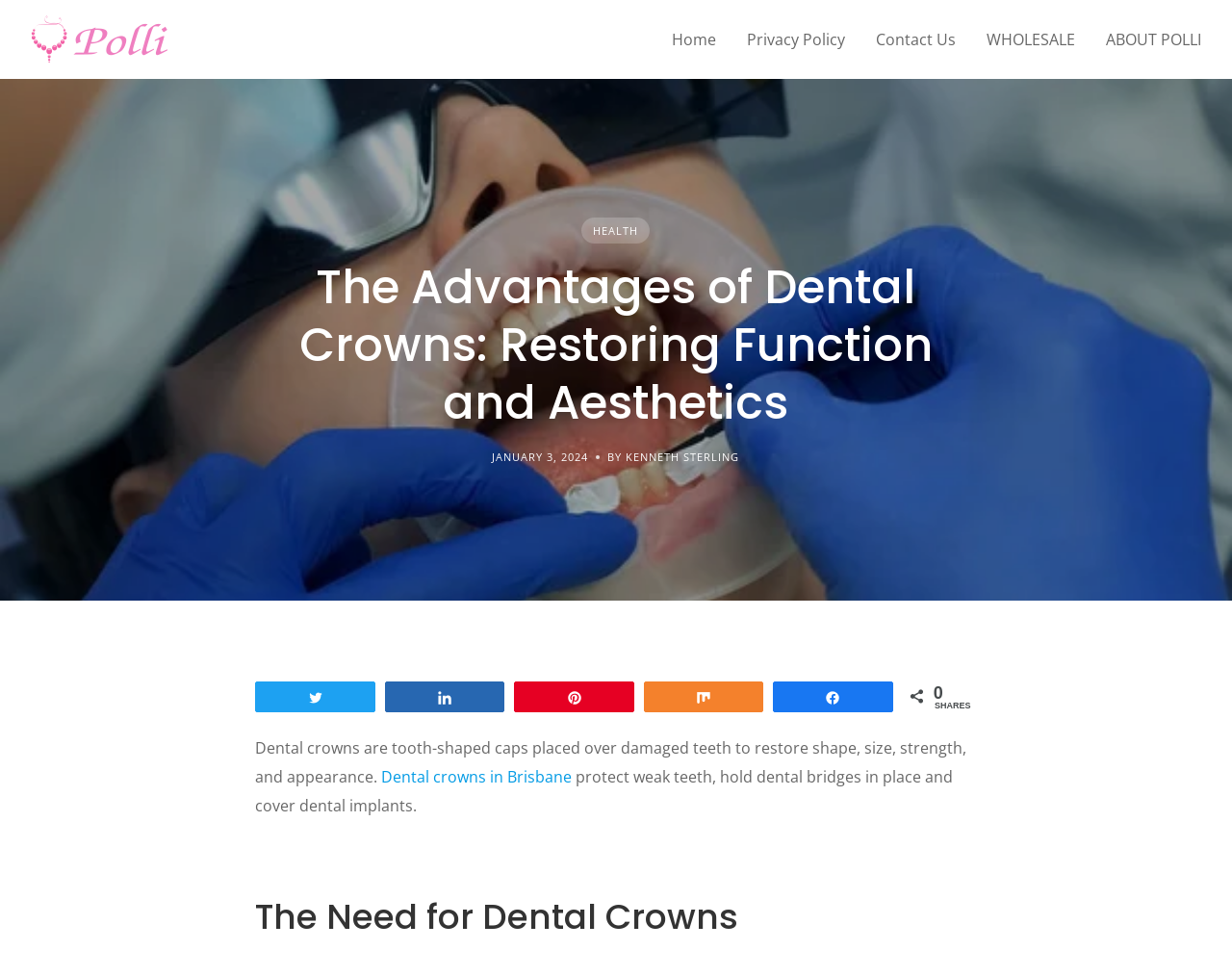Given the element description, predict the bounding box coordinates in the format (top-left x, top-left y, bottom-right x, bottom-right y), using floating point numbers between 0 and 1: Buy AK 47 Weed Strain

None